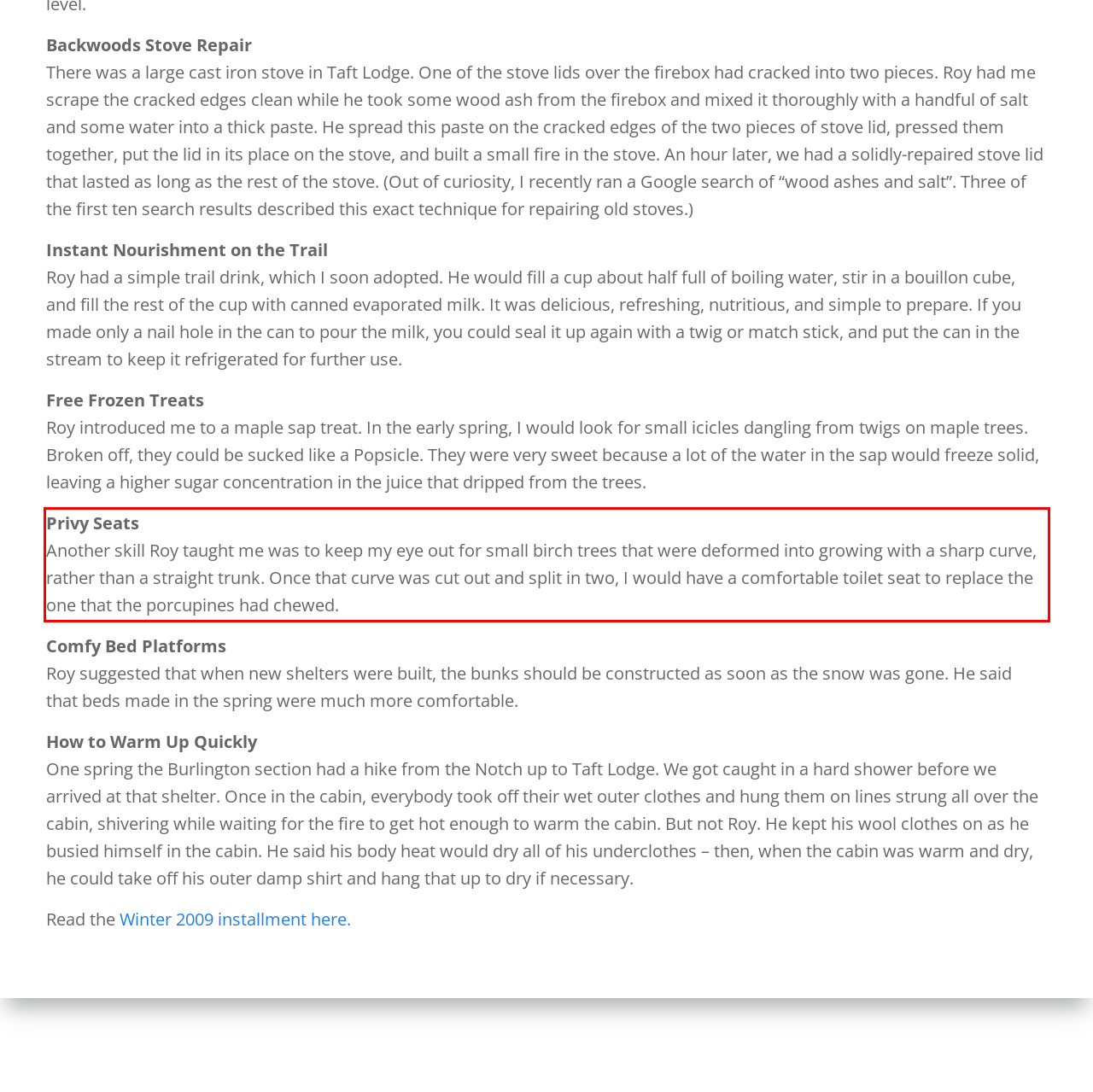You are provided with a screenshot of a webpage containing a red bounding box. Please extract the text enclosed by this red bounding box.

Privy Seats Another skill Roy taught me was to keep my eye out for small birch trees that were deformed into growing with a sharp curve, rather than a straight trunk. Once that curve was cut out and split in two, I would have a comfortable toilet seat to replace the one that the porcupines had chewed.